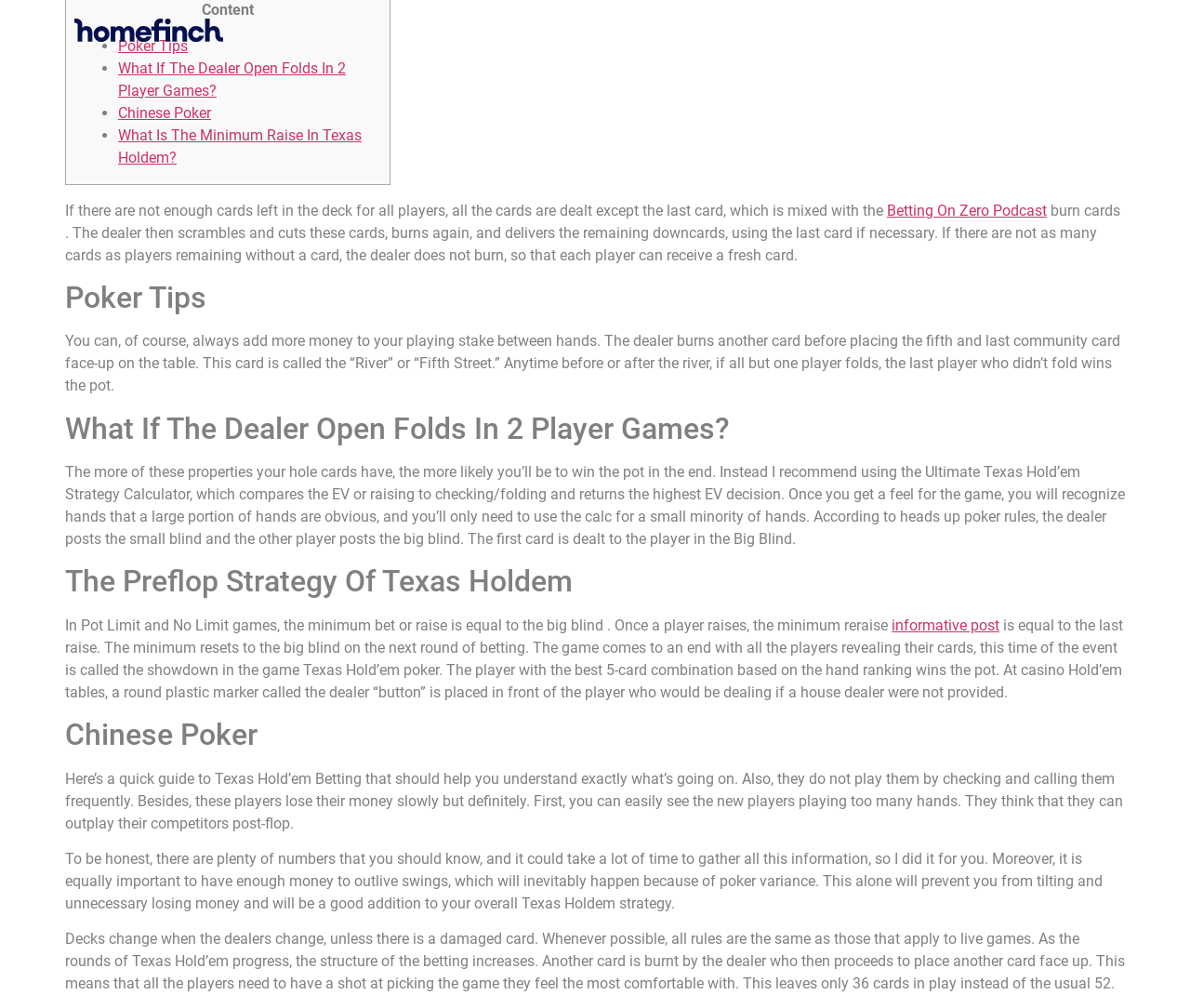What is the minimum raise in Texas Hold'em?
Look at the screenshot and give a one-word or phrase answer.

Big blind